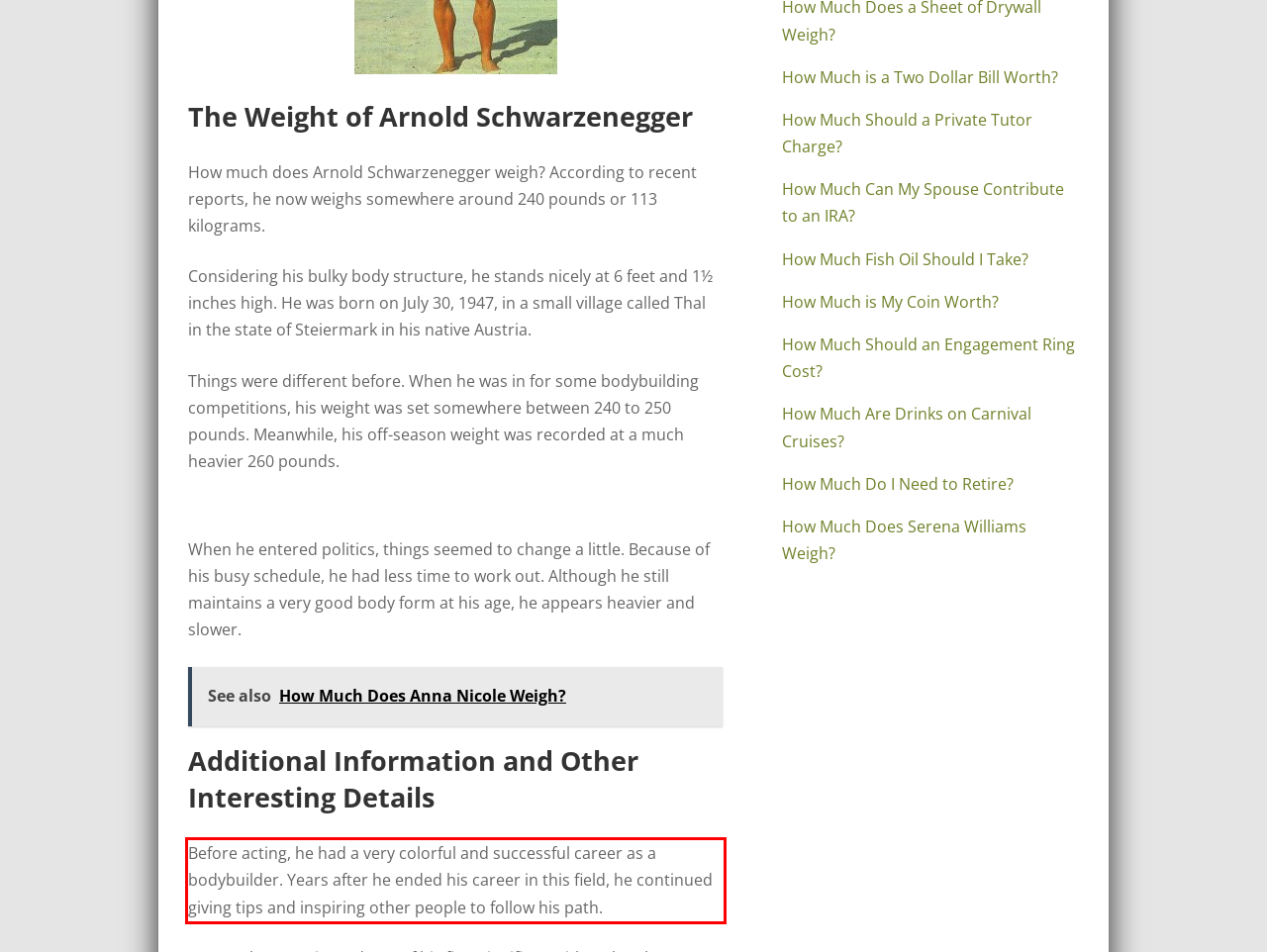The screenshot provided shows a webpage with a red bounding box. Apply OCR to the text within this red bounding box and provide the extracted content.

Before acting, he had a very colorful and successful career as a bodybuilder. Years after he ended his career in this field, he continued giving tips and inspiring other people to follow his path.